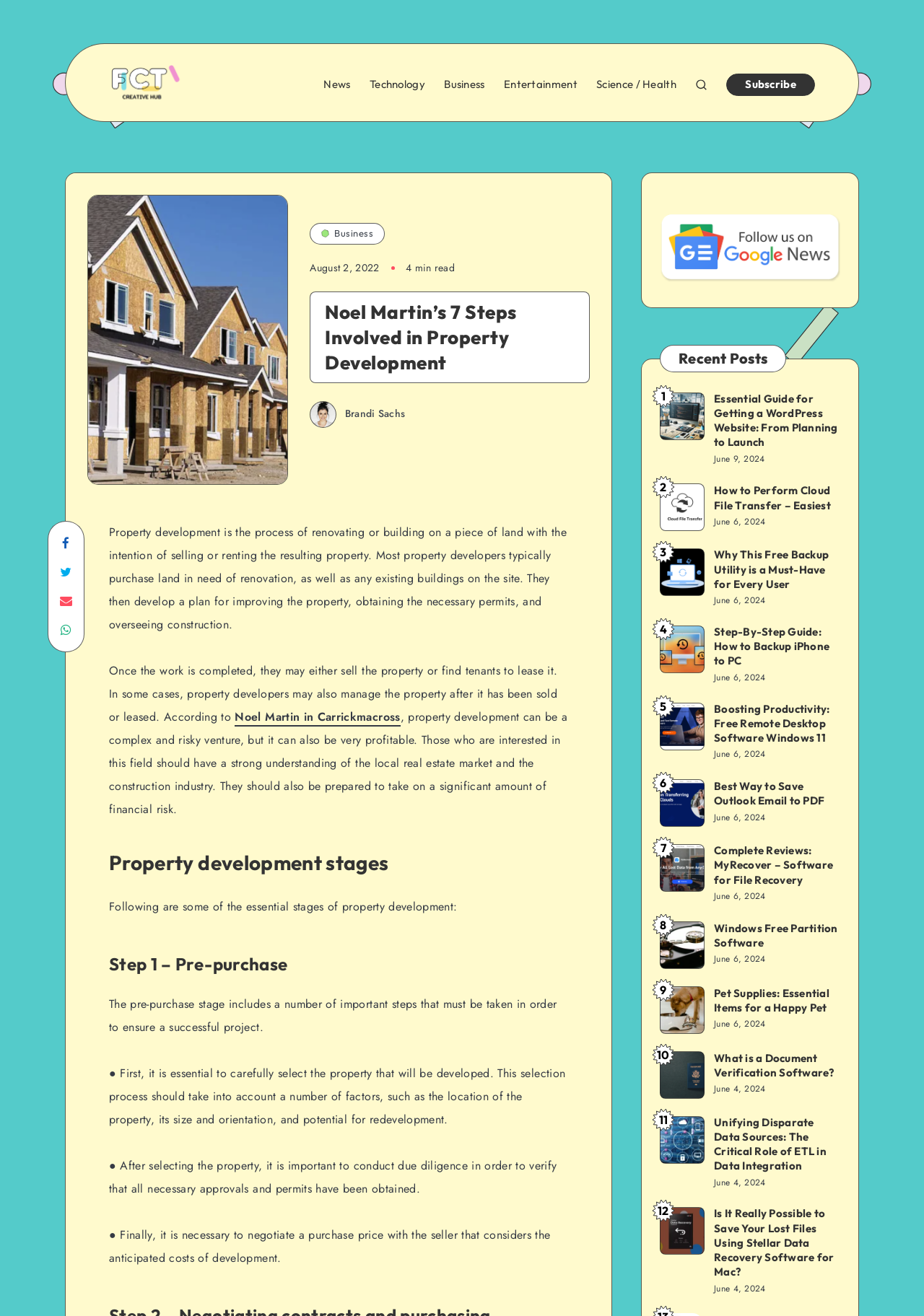What is the purpose of property development?
Provide a comprehensive and detailed answer to the question.

The purpose of property development can be determined by reading the introductory paragraph which states that property development is the process of renovating or building on a piece of land with the intention of selling or renting the resulting property.